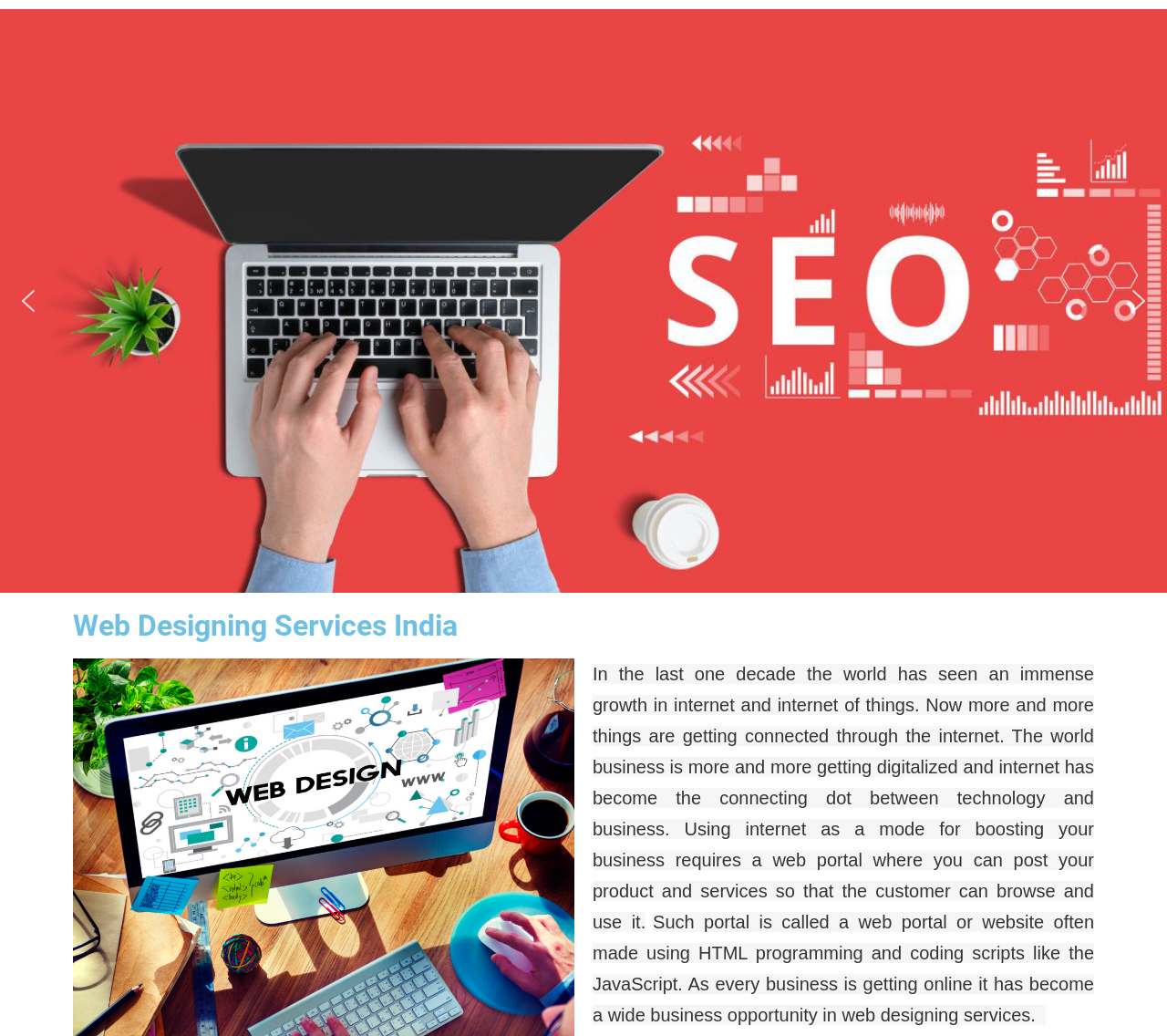What is the current trend in business?
Kindly offer a detailed explanation using the data available in the image.

The text states that the world business is more and more getting digitalized, implying that the current trend in business is to move towards digitalization.